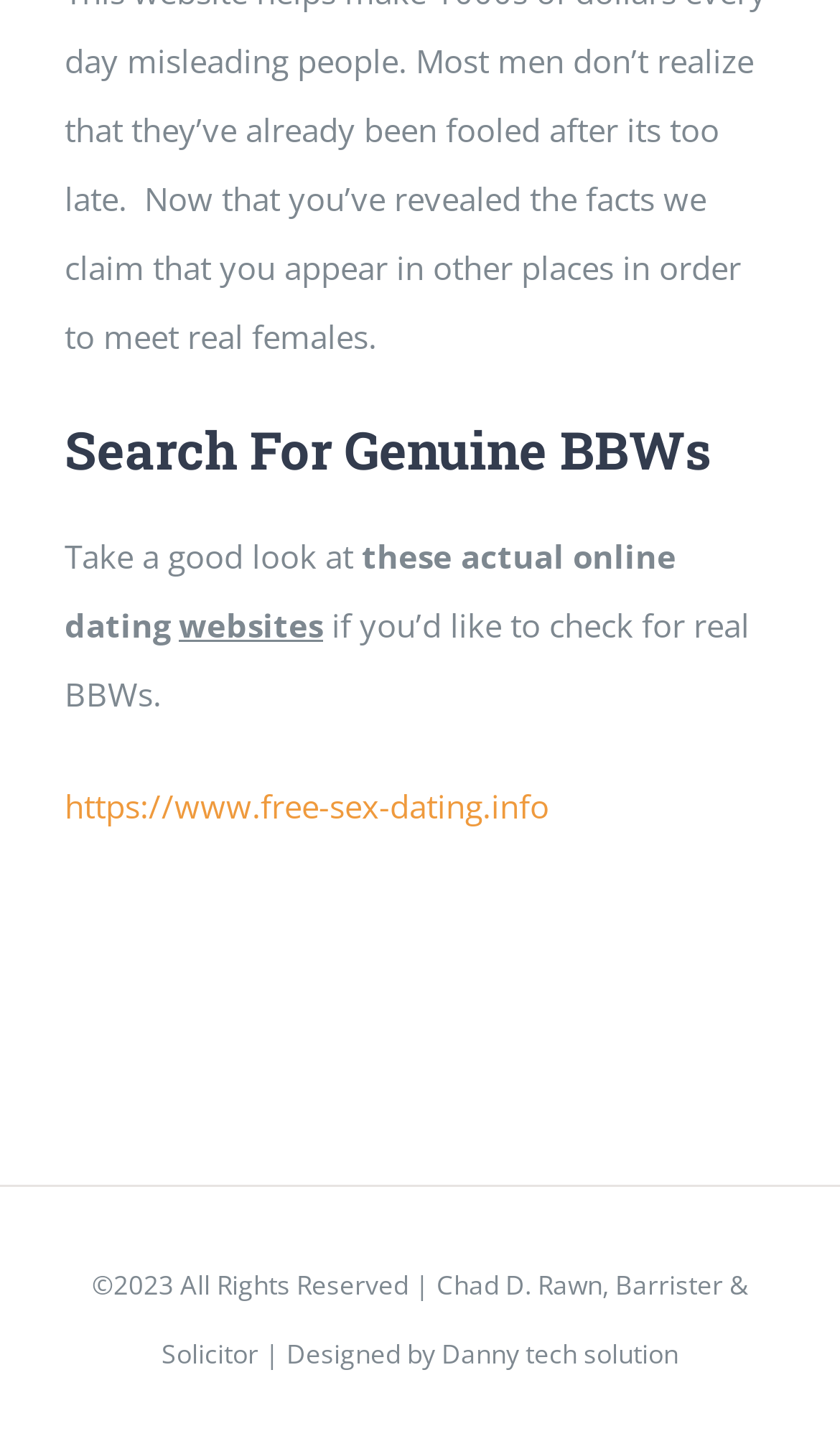Locate the bounding box coordinates for the element described below: "https://www.free-sex-dating.info". The coordinates must be four float values between 0 and 1, formatted as [left, top, right, bottom].

[0.077, 0.539, 0.654, 0.569]